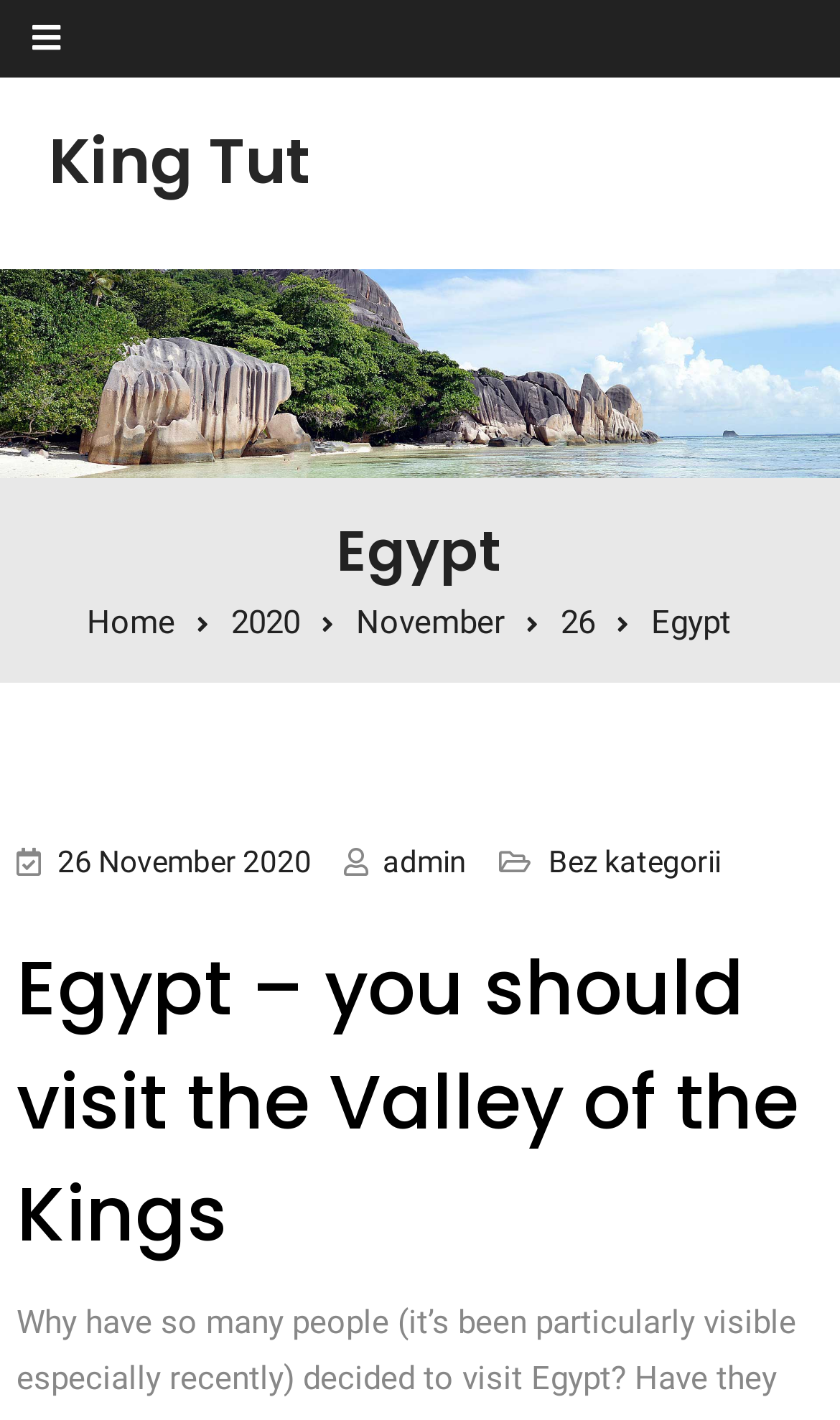Please locate the bounding box coordinates of the element that should be clicked to achieve the given instruction: "Go to Home page".

[0.104, 0.424, 0.209, 0.452]